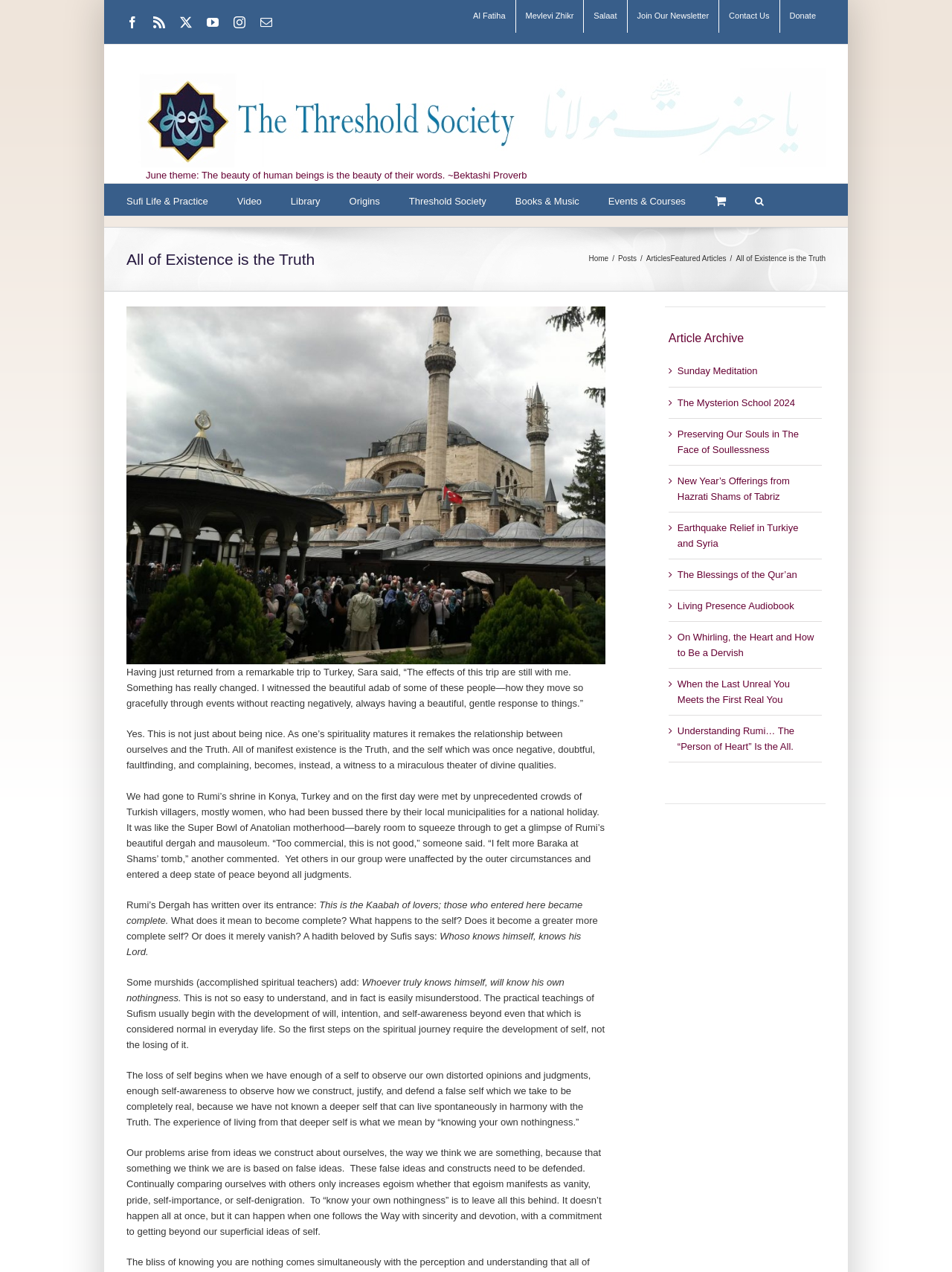Please find the bounding box coordinates of the element that must be clicked to perform the given instruction: "View the Article Archive". The coordinates should be four float numbers from 0 to 1, i.e., [left, top, right, bottom].

[0.702, 0.26, 0.863, 0.273]